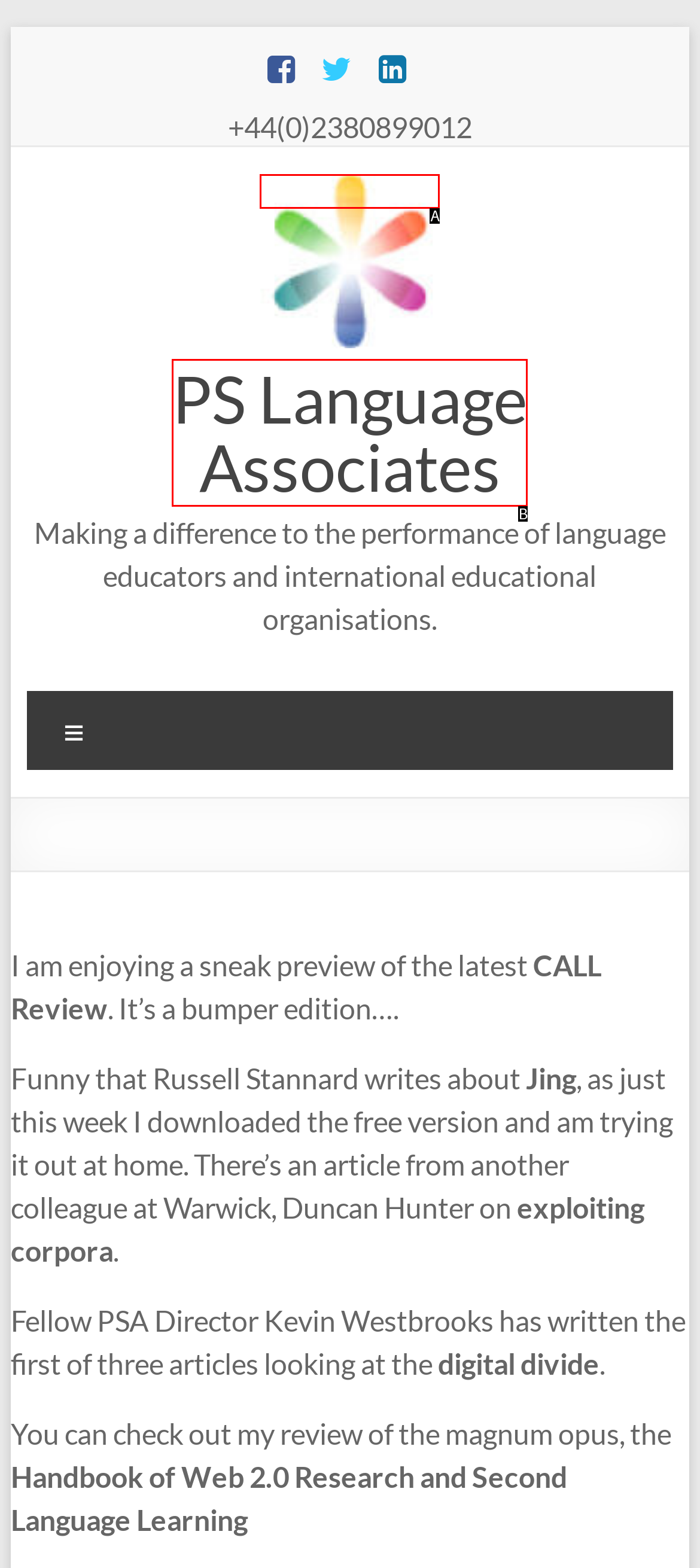Identify the UI element that corresponds to this description: PS Language Associates
Respond with the letter of the correct option.

B